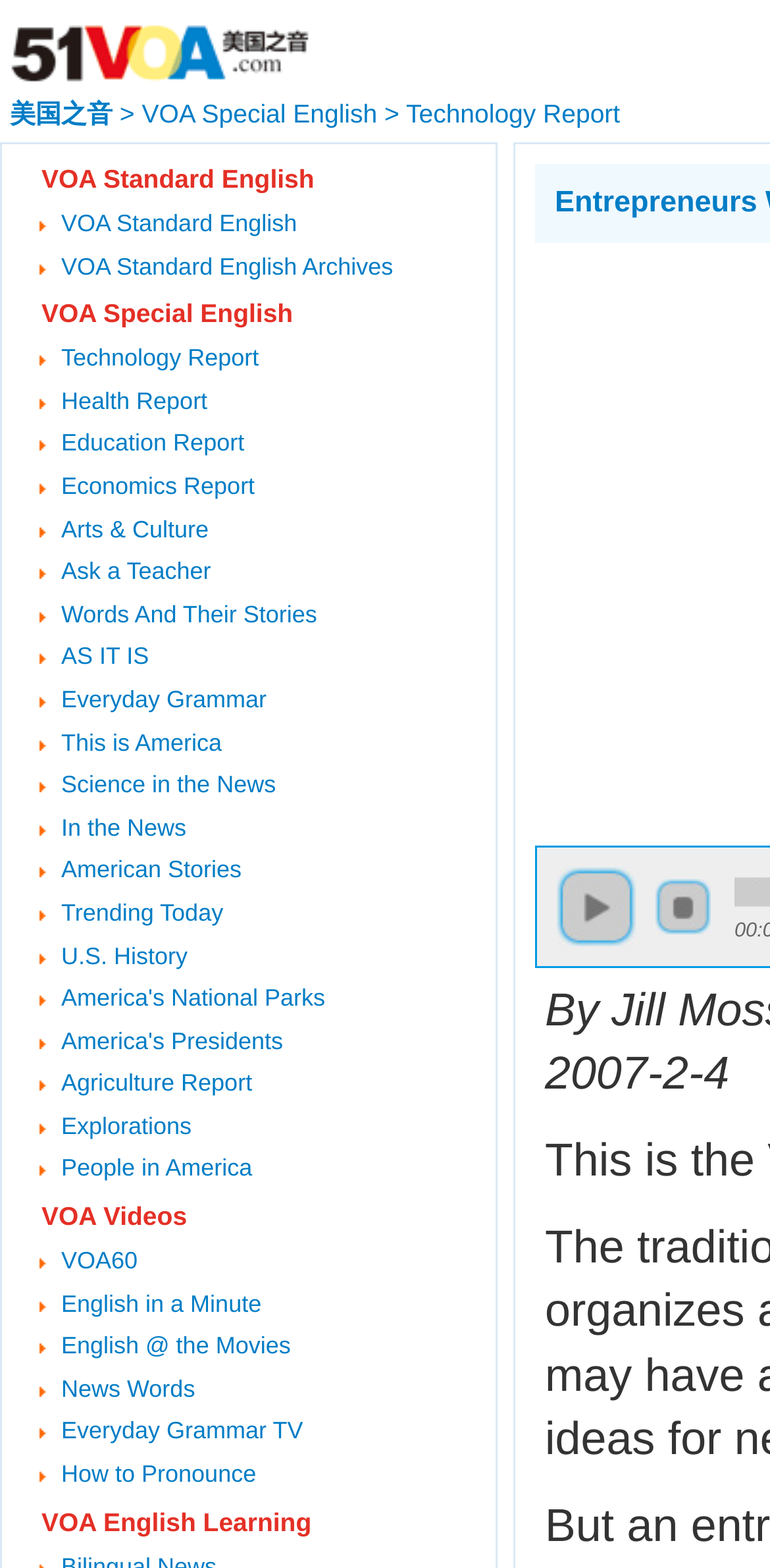Can you find and provide the title of the webpage?

Entrepreneurs Who Measure Their Return in 'Social Value'